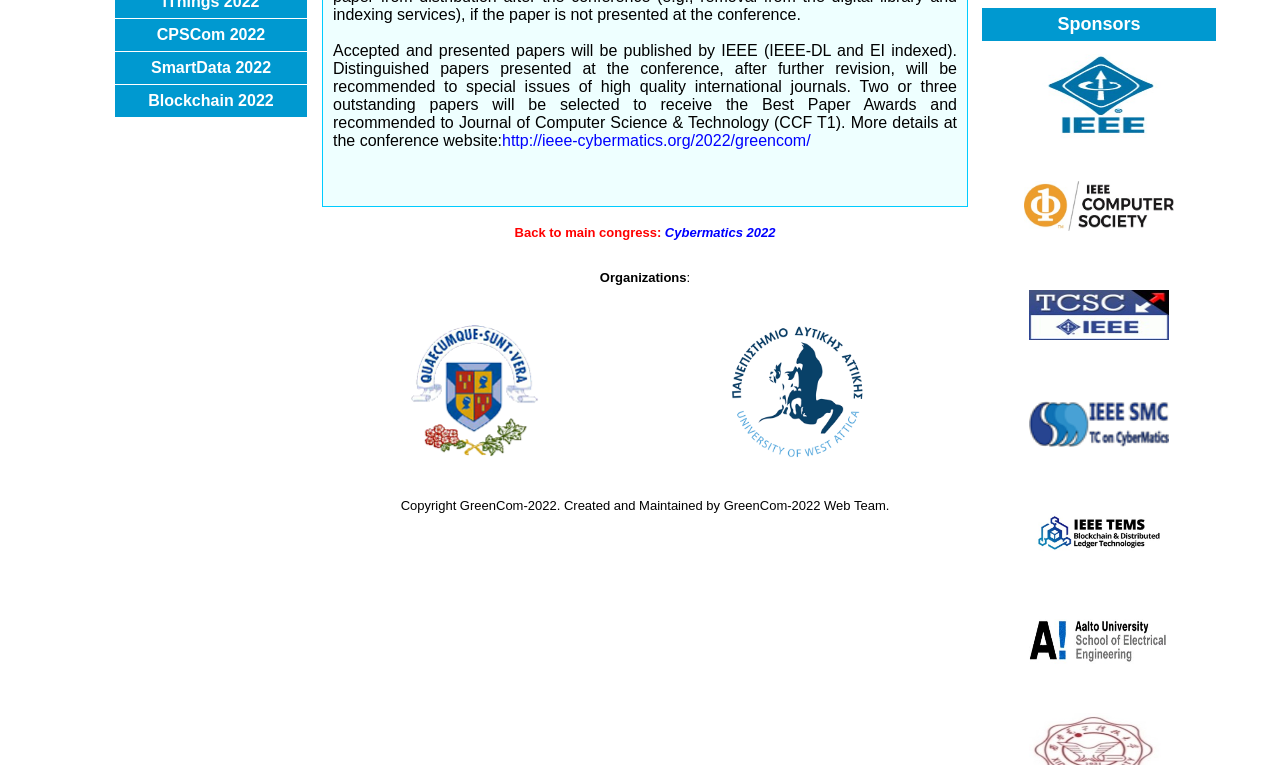Give the bounding box coordinates for the element described by: "http://ieee-cybermatics.org/2022/greencom/".

[0.26, 0.173, 0.633, 0.242]